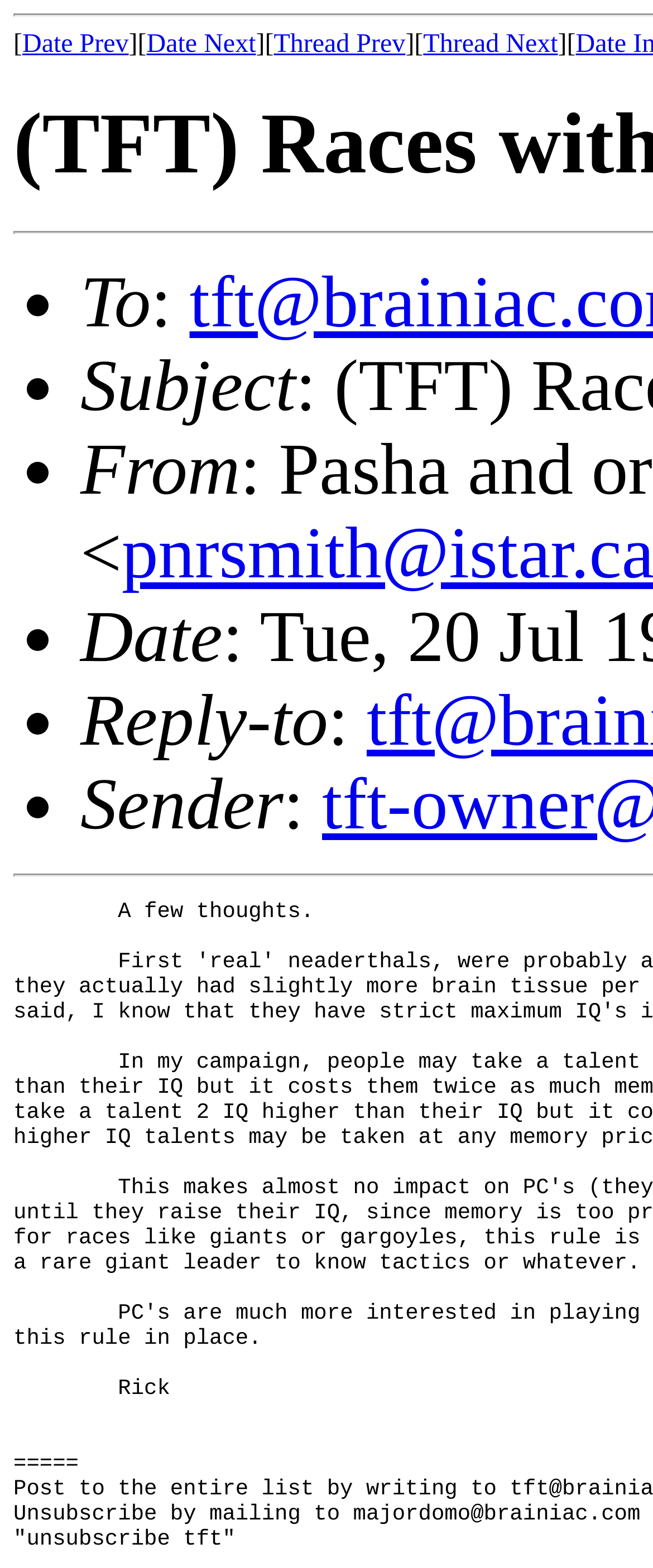Please answer the following query using a single word or phrase: 
How many navigation links are there?

5